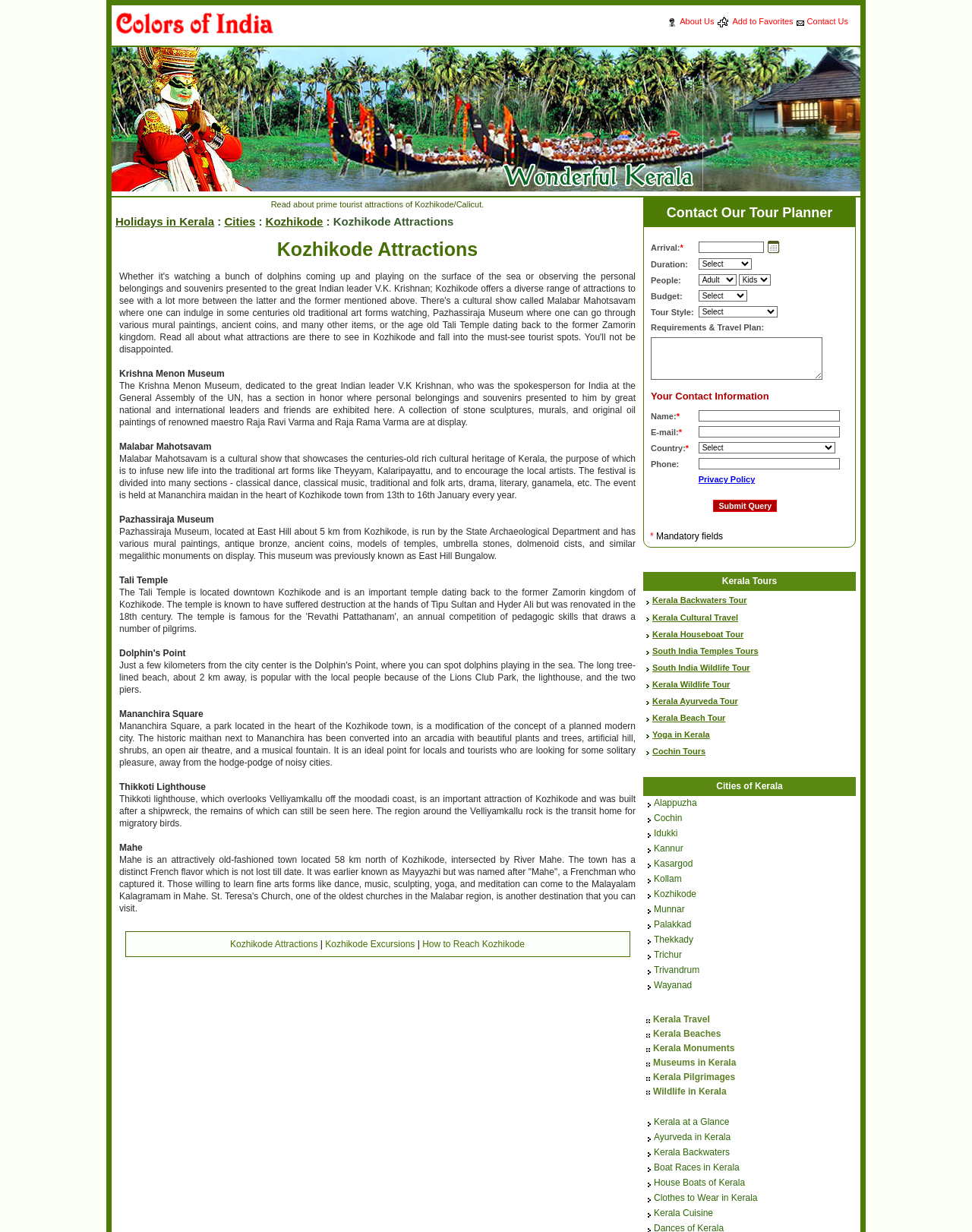Determine the bounding box coordinates for the area you should click to complete the following instruction: "Fill in the 'Arrival' field".

[0.718, 0.196, 0.786, 0.205]